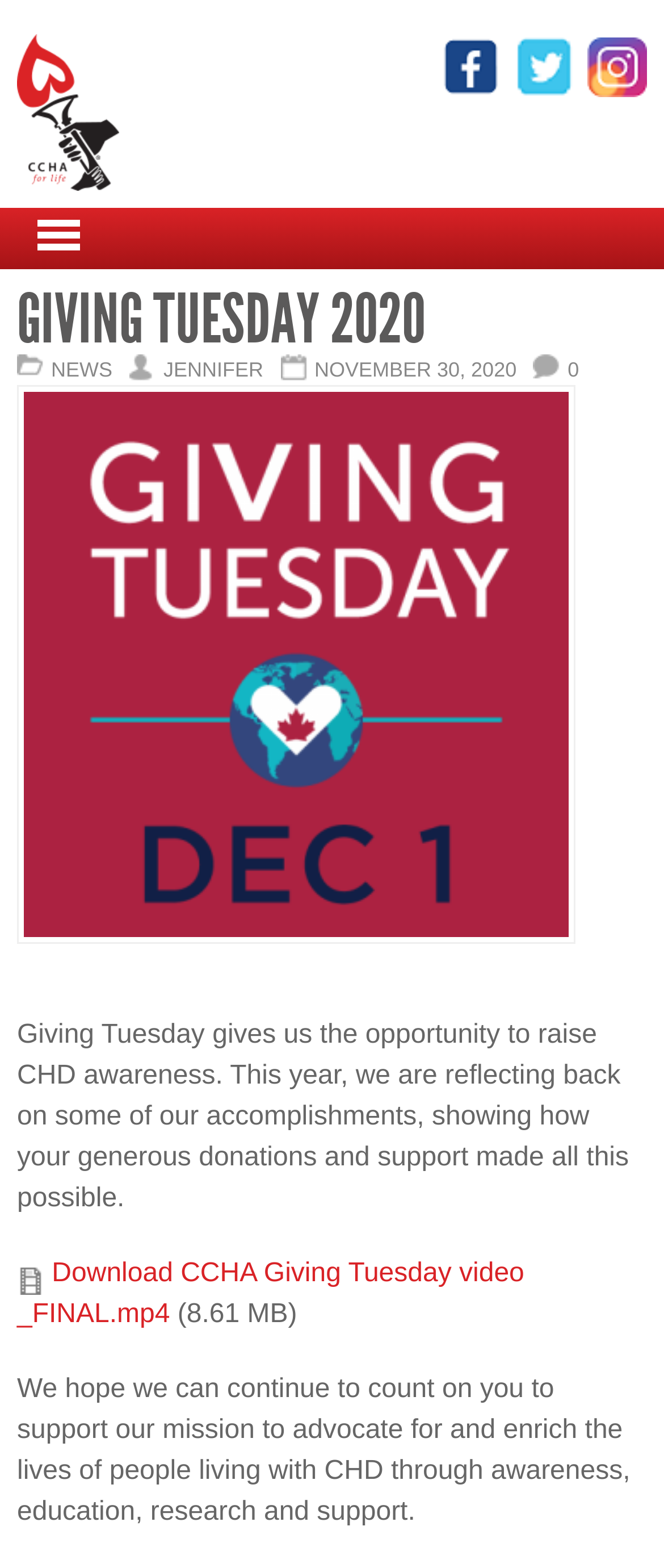What is the name of the organization?
Please answer the question with a detailed and comprehensive explanation.

The organization's name is displayed as a link at the top of the page, and it is also shown as an image with the same name. This suggests that the webpage is affiliated with the Canadian Congenital Heart Alliance.